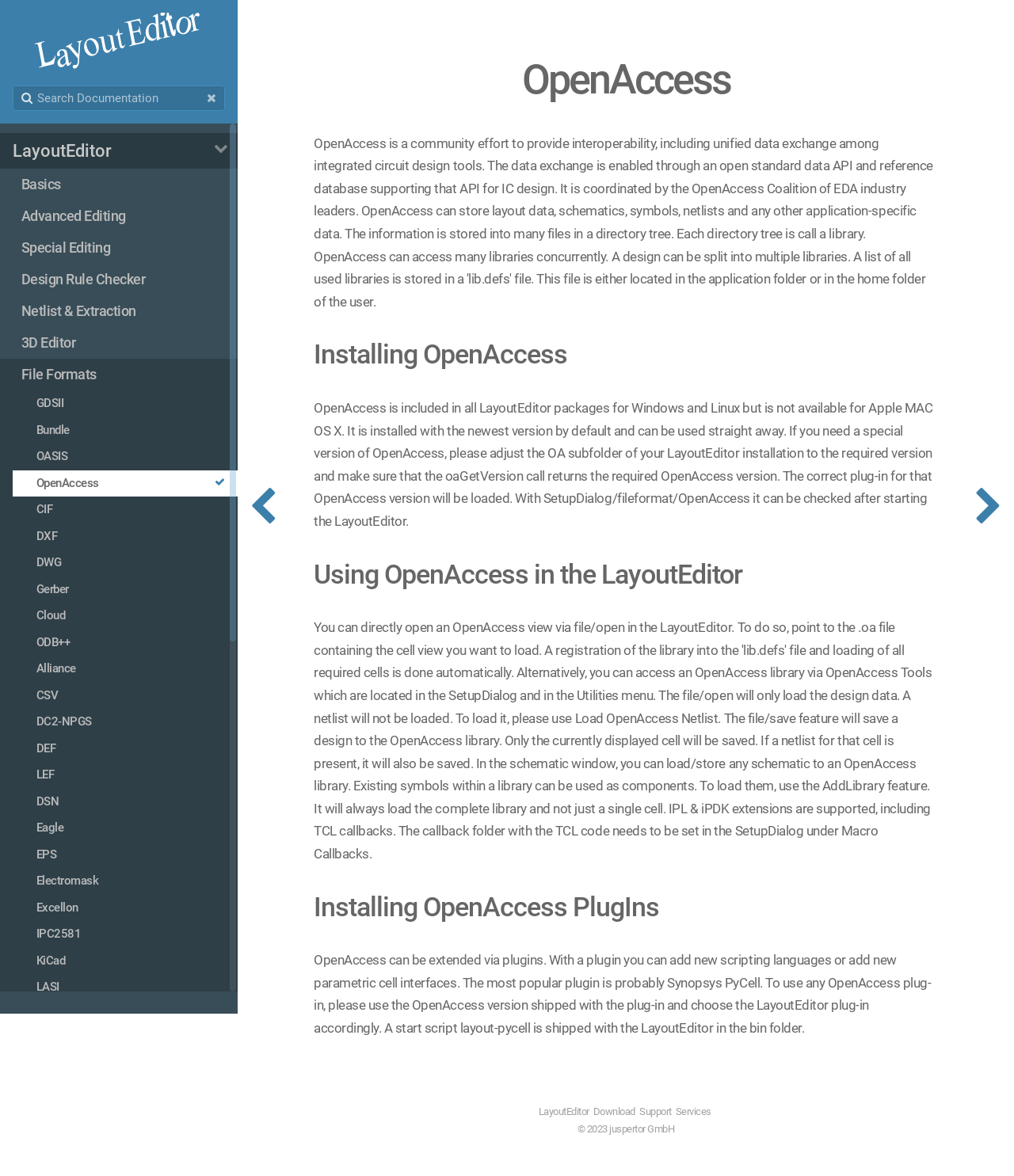What is the company that owns the copyright of the webpage?
Provide a detailed answer to the question using information from the image.

The webpage has a footer with the text '© 2023 juspertor GmbH', indicating that the company juspertor GmbH owns the copyright of the webpage.